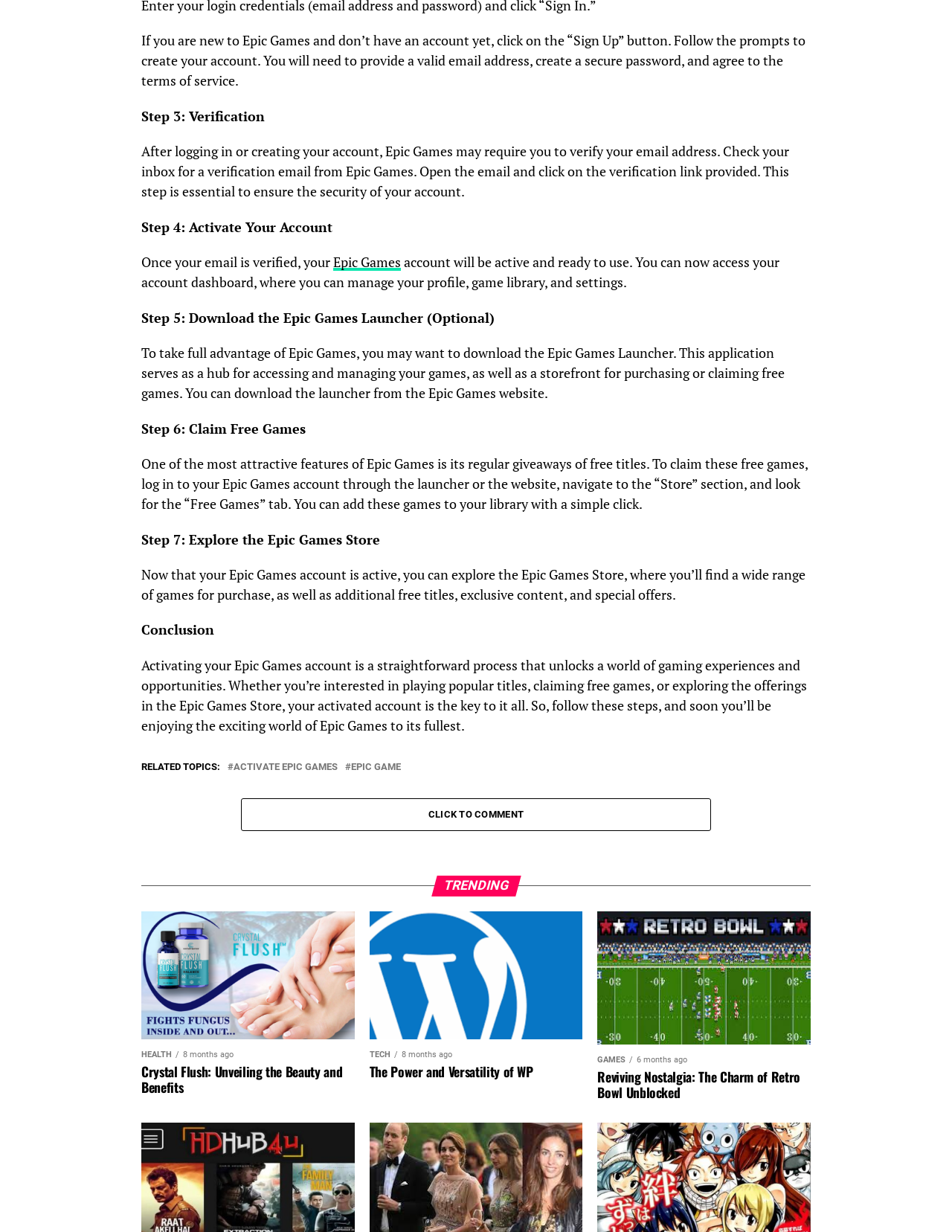What is the first step to create an Epic Games account?
Please provide a comprehensive and detailed answer to the question.

According to the instructions on the webpage, the first step to create an Epic Games account is to click on the 'Sign Up' button, which will prompt the user to create an account by providing a valid email address, creating a secure password, and agreeing to the terms of service.